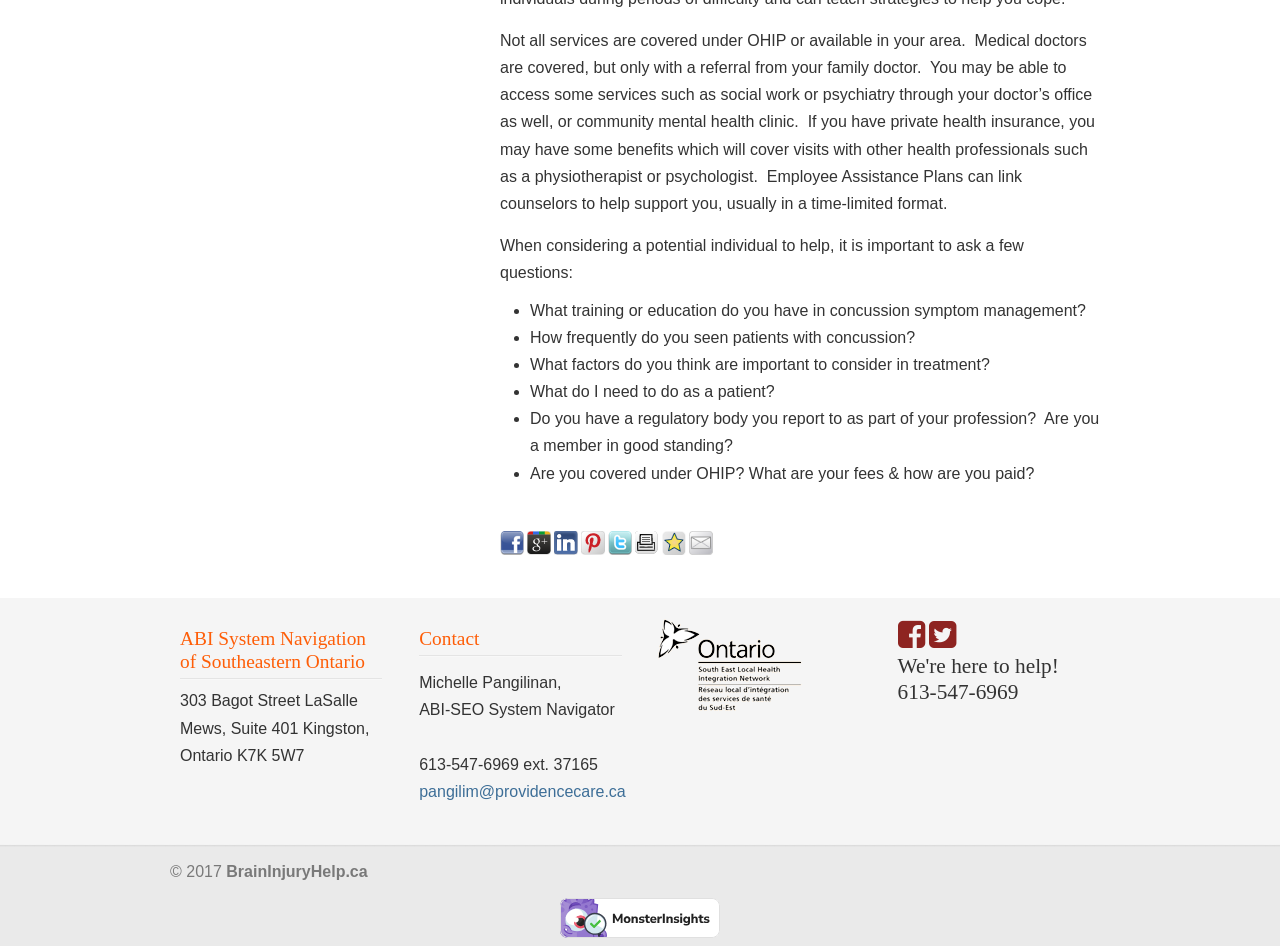How can you contact ABI-SEO System Navigator?
Please analyze the image and answer the question with as much detail as possible.

The webpage provides contact information for ABI-SEO System Navigator, including a phone number (613-547-6969 ext. 37165) and an email address (pangilim@providencecare.ca).